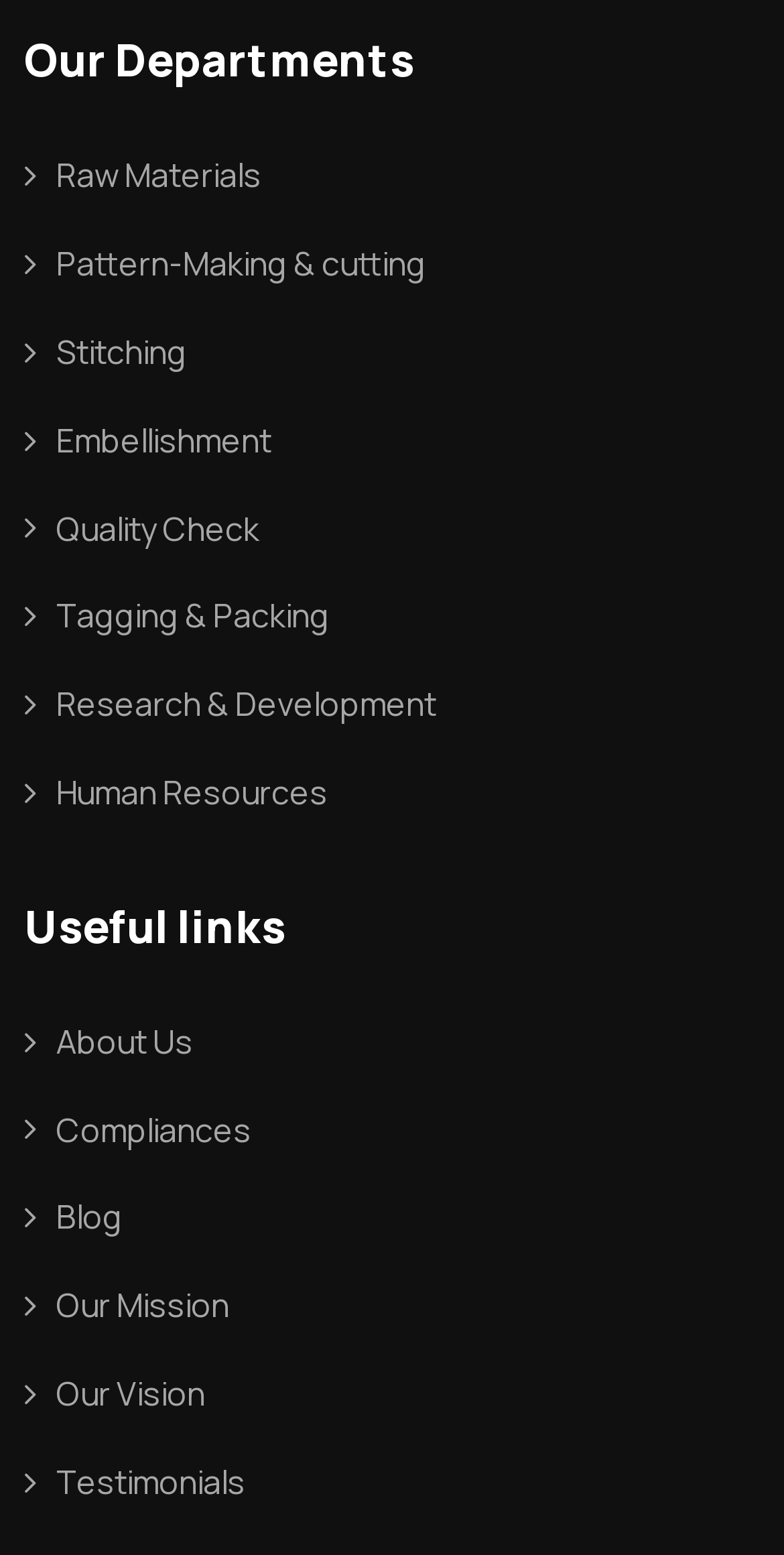Specify the bounding box coordinates of the area to click in order to follow the given instruction: "Learn about the Research & Development department."

[0.031, 0.437, 0.556, 0.47]